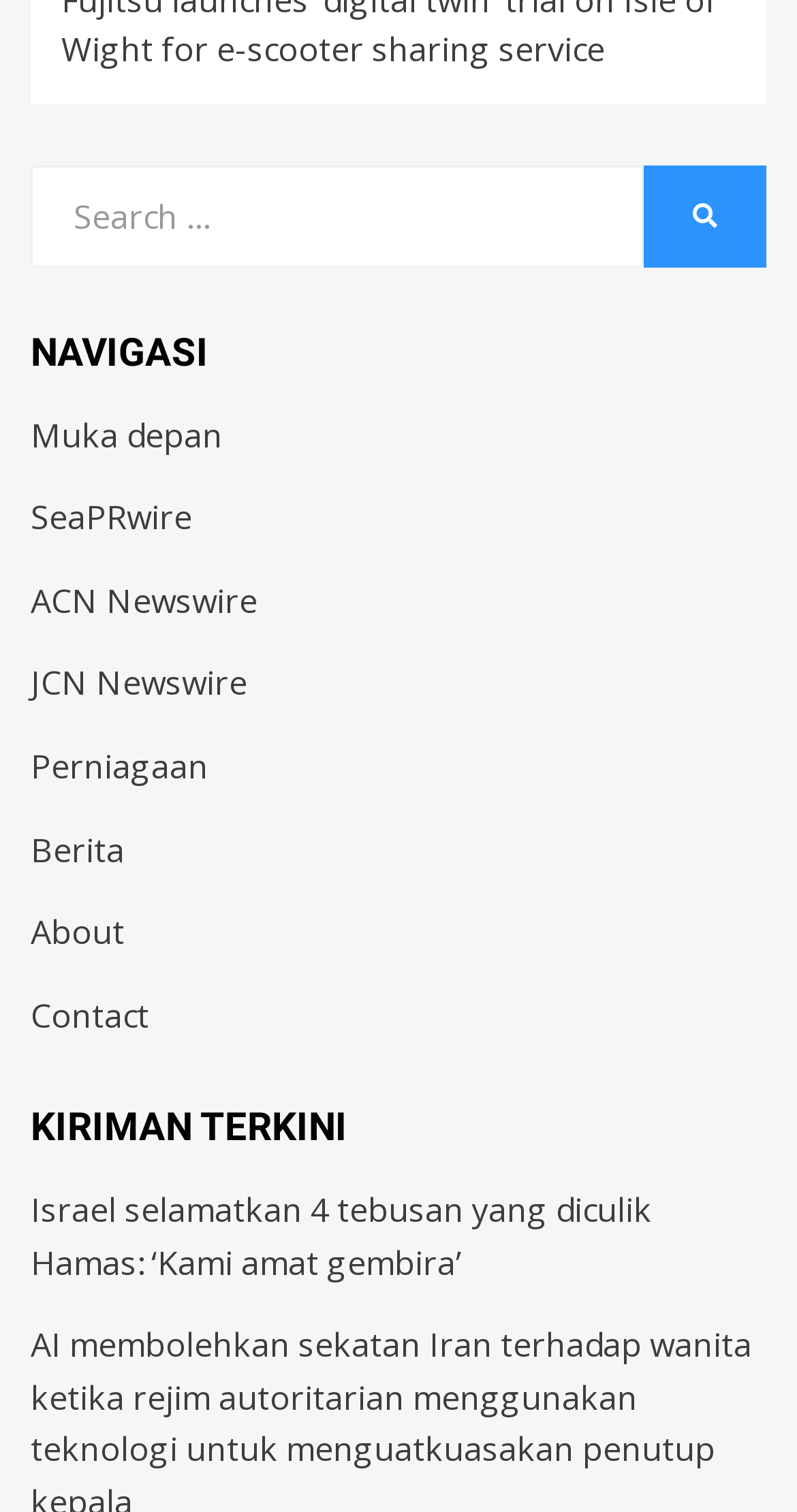Determine the coordinates of the bounding box that should be clicked to complete the instruction: "Click on Login". The coordinates should be represented by four float numbers between 0 and 1: [left, top, right, bottom].

None